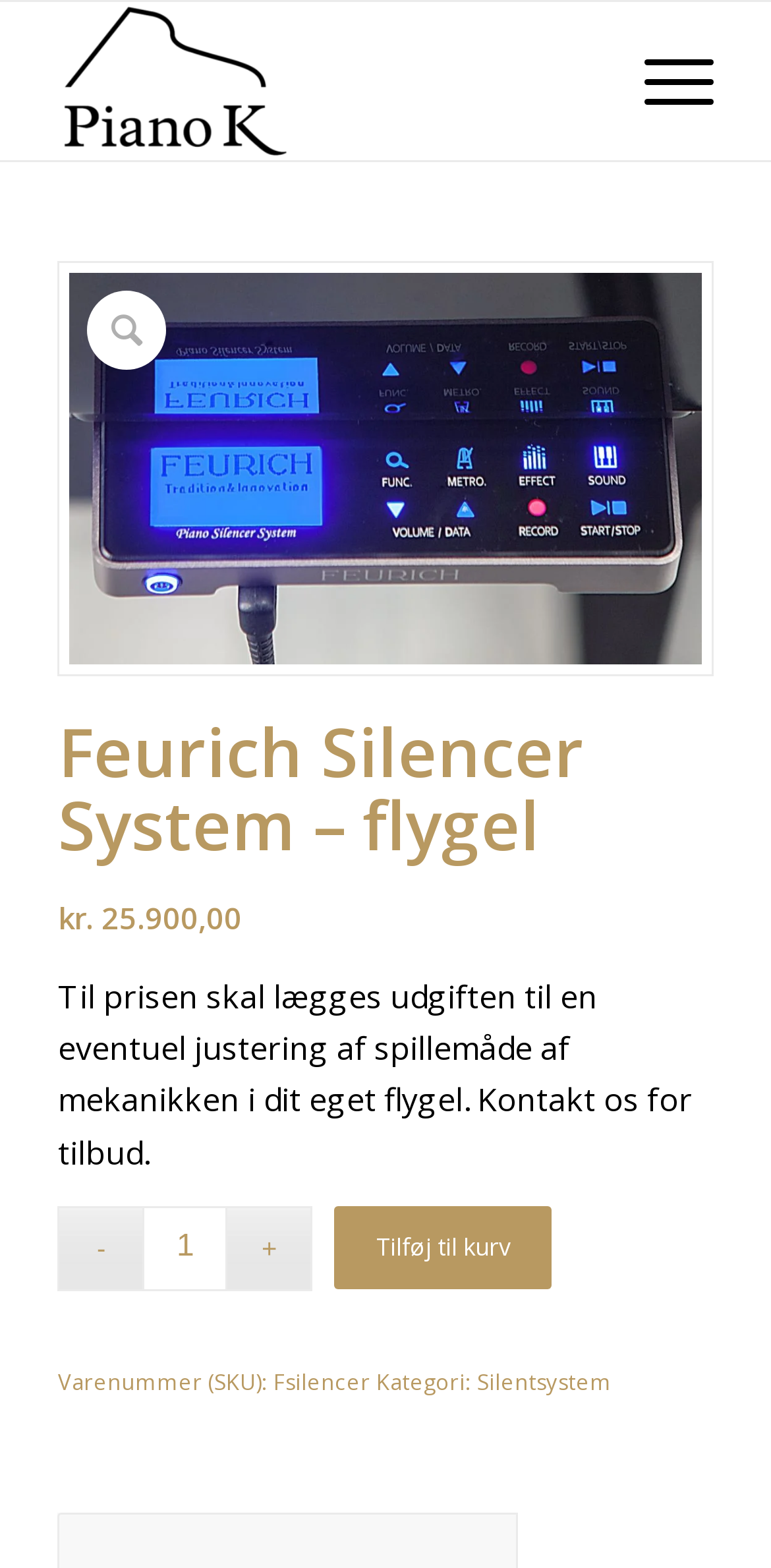Based on the element description: "alt="Piano K"", identify the UI element and provide its bounding box coordinates. Use four float numbers between 0 and 1, [left, top, right, bottom].

[0.075, 0.001, 0.755, 0.102]